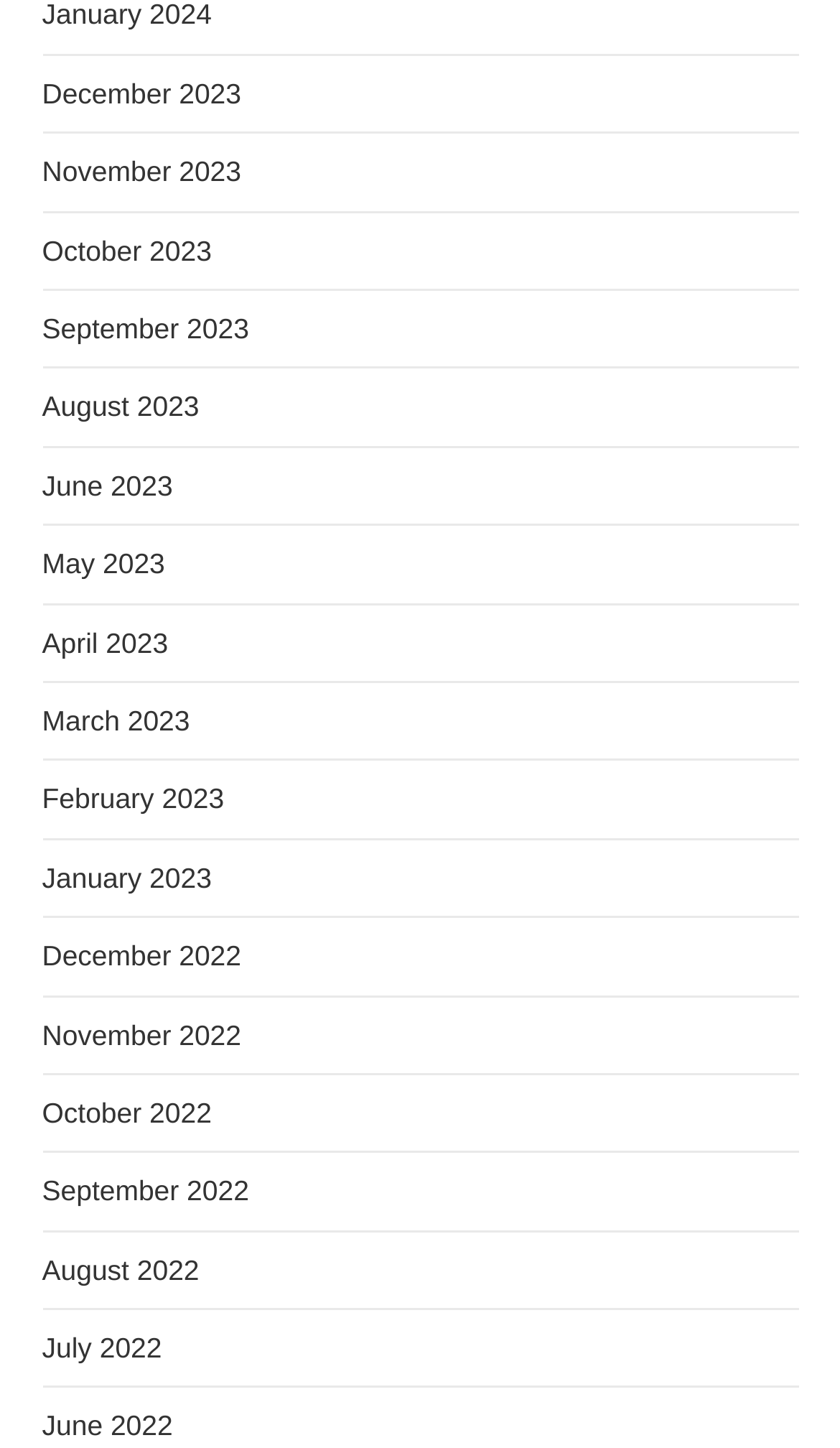Please determine the bounding box coordinates for the element that should be clicked to follow these instructions: "View August 2022".

[0.05, 0.866, 0.237, 0.888]